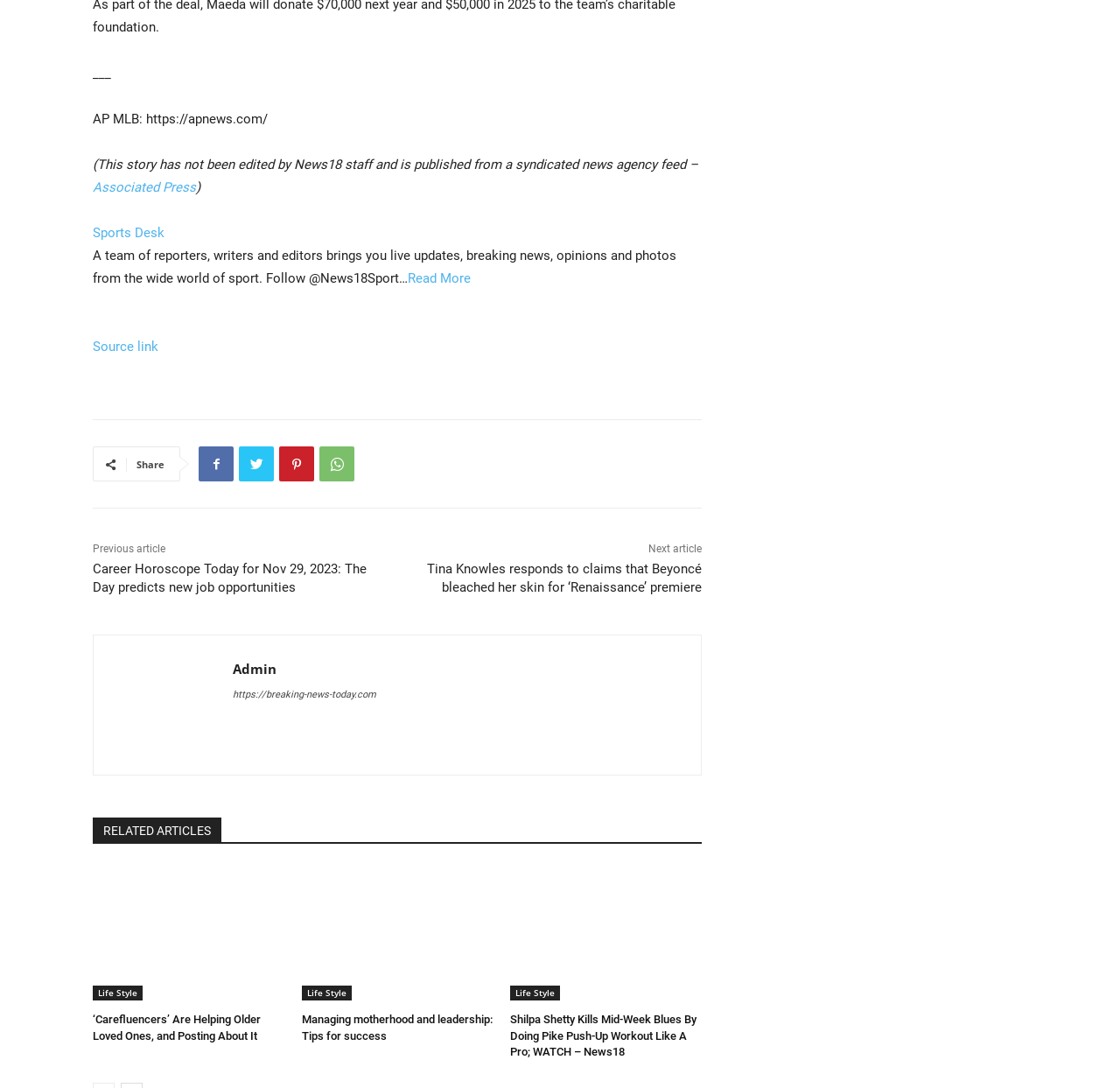Respond to the question below with a single word or phrase:
What is the name of the author or administrator of this webpage?

Admin